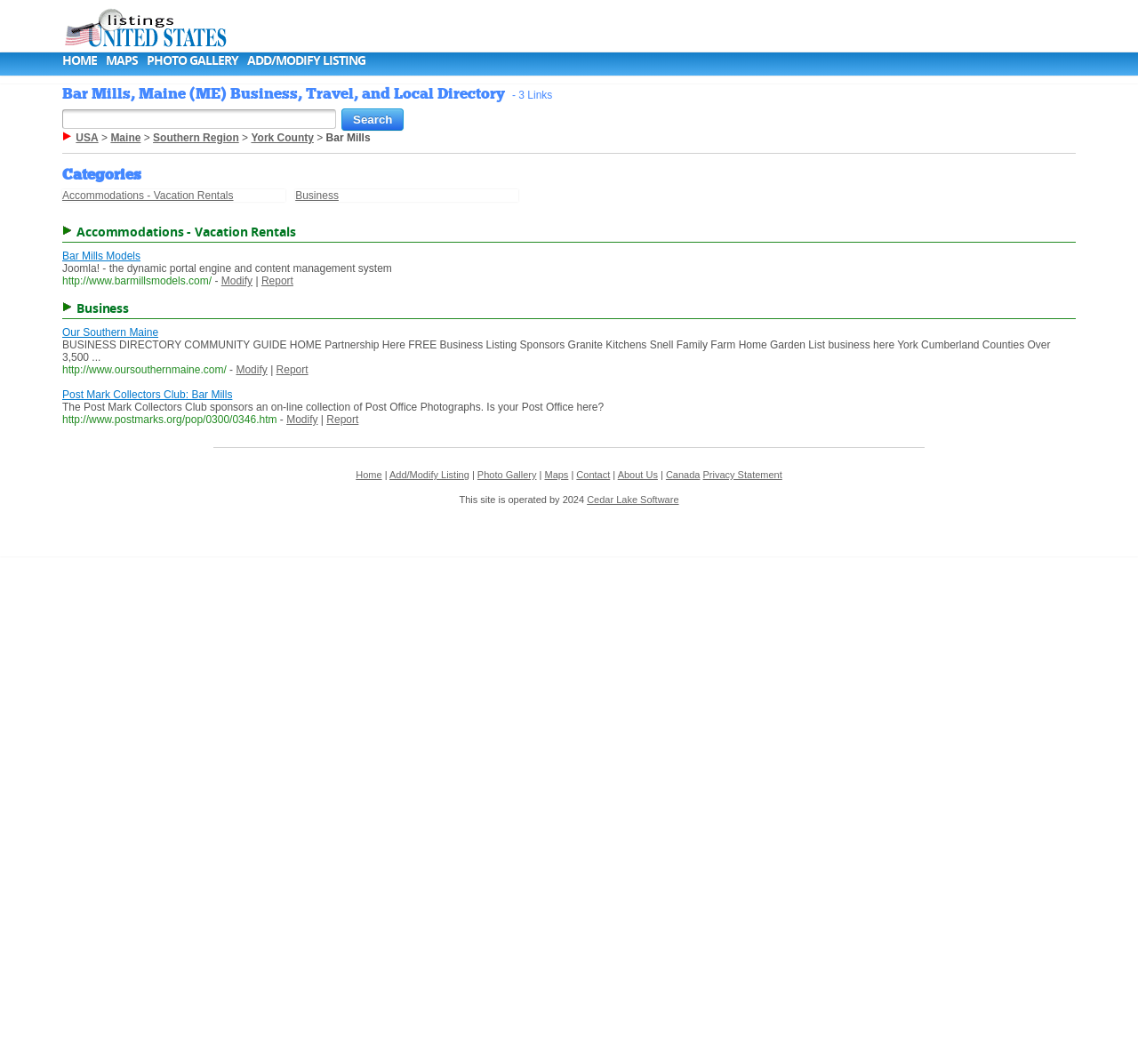Find the bounding box coordinates of the element to click in order to complete the given instruction: "Read General Health articles."

None